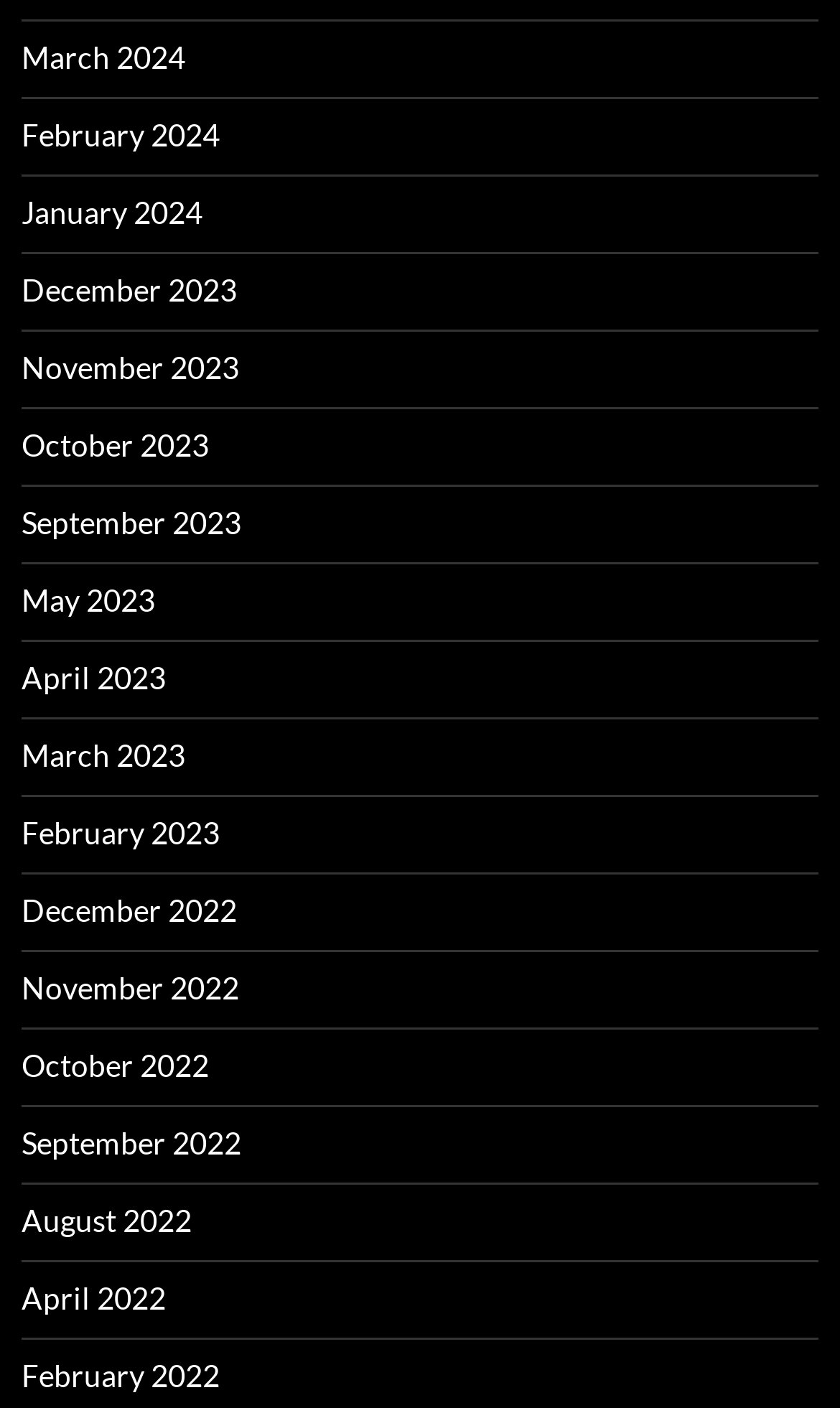Are there any months listed from the year 2021?
Please respond to the question with as much detail as possible.

I examined the list of links and did not find any months from the year 2021.